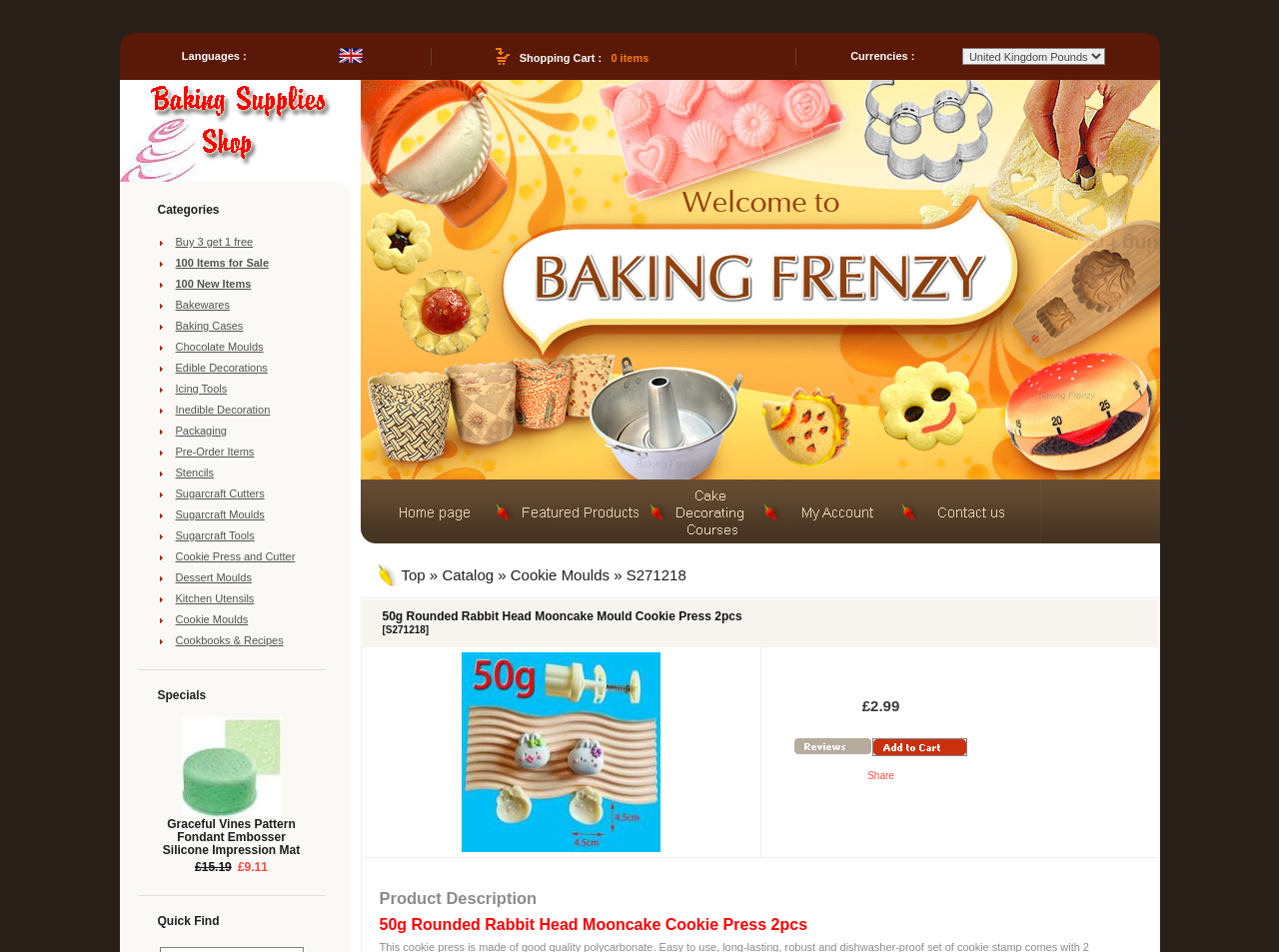Please answer the following question using a single word or phrase: 
What is the language of the webpage?

English